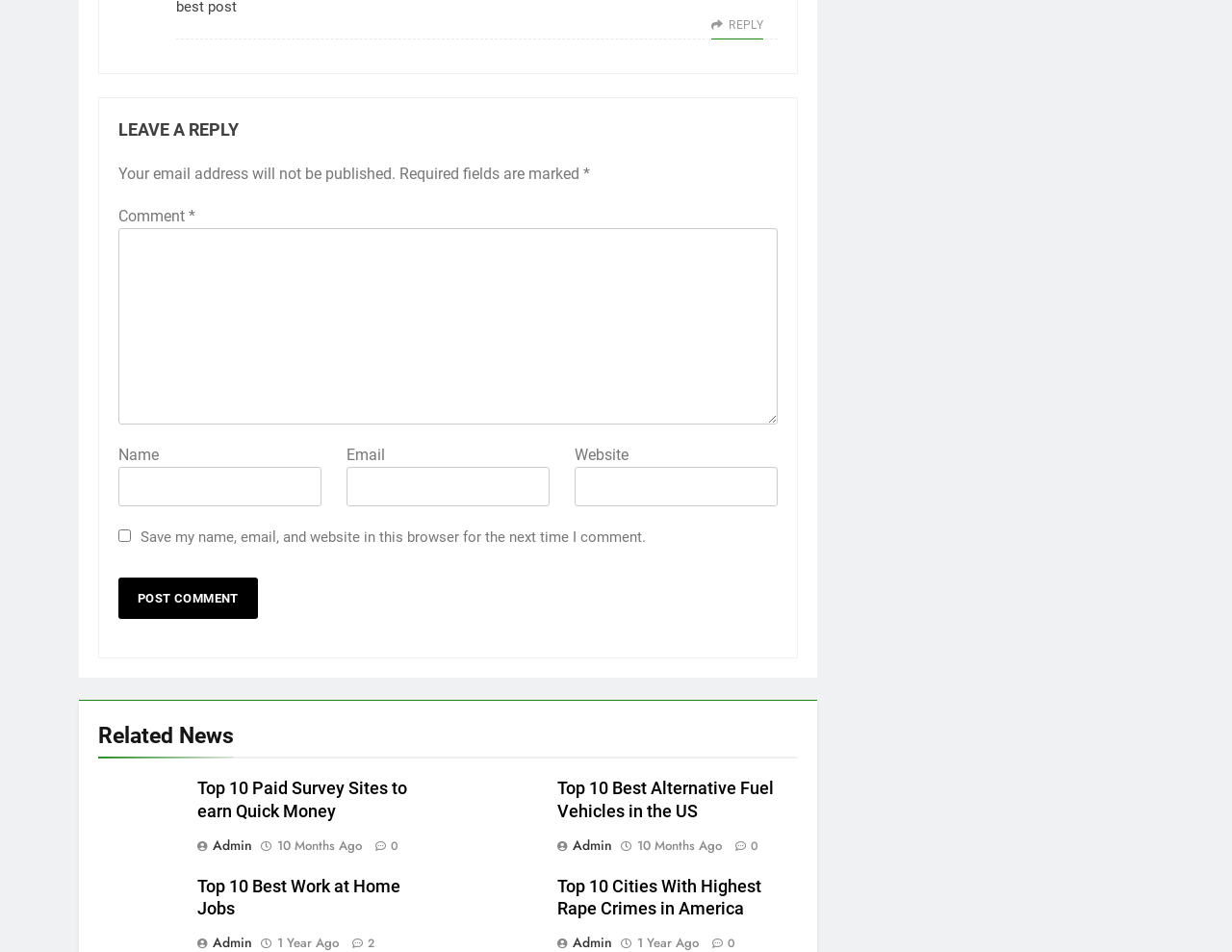Determine the bounding box coordinates of the area to click in order to meet this instruction: "visit related news".

[0.08, 0.756, 0.648, 0.796]